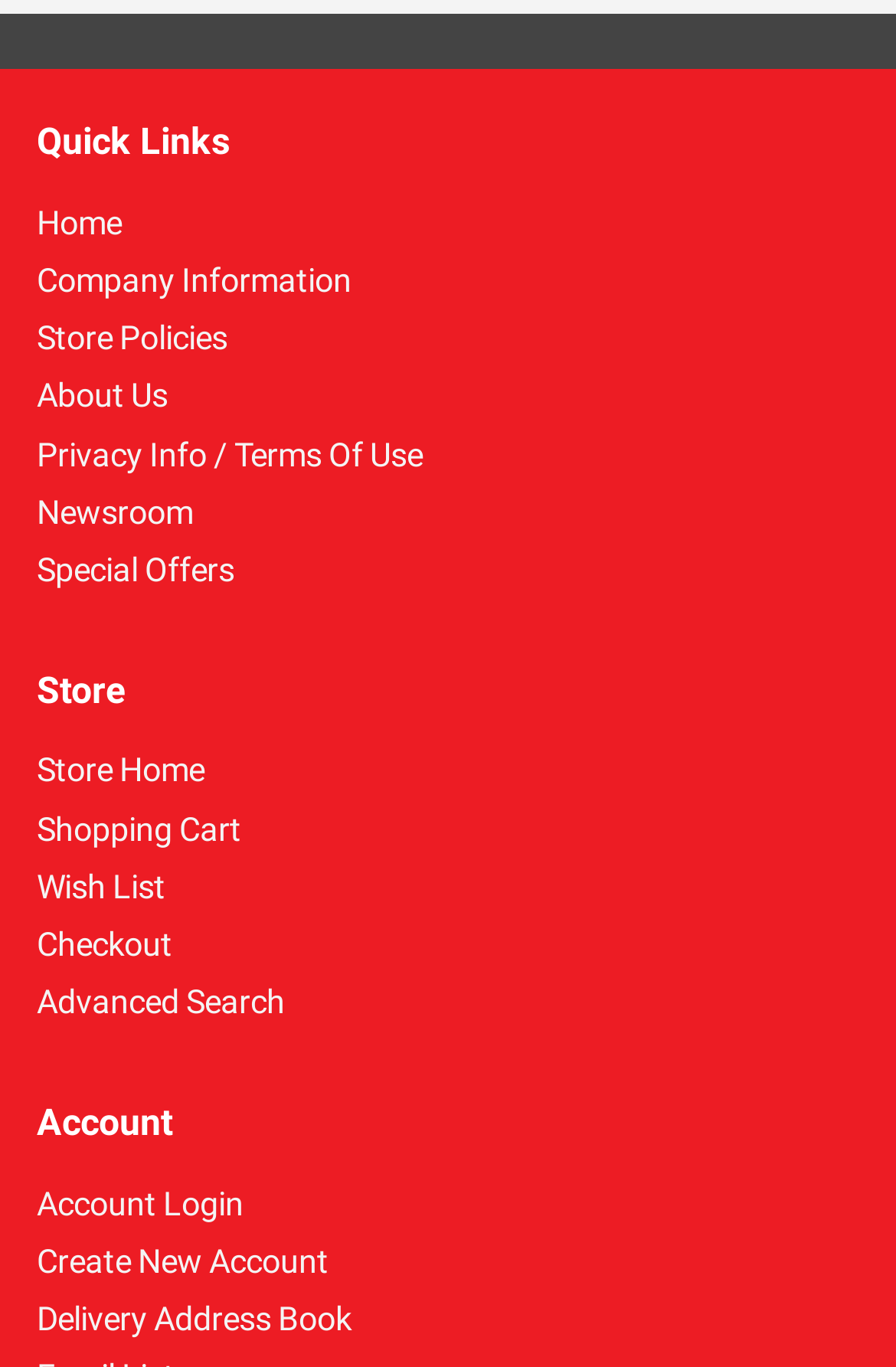Provide a one-word or brief phrase answer to the question:
What is the first link under Quick Links?

Home